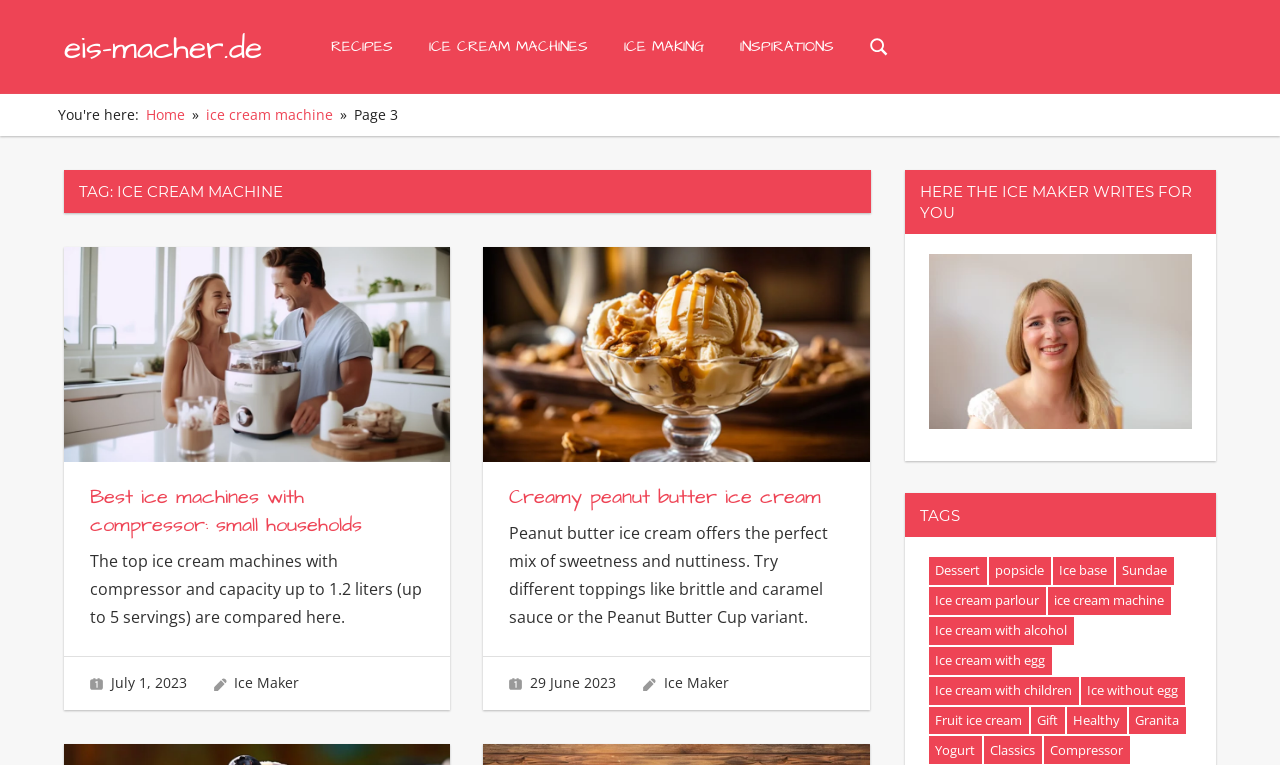Extract the main heading text from the webpage.

TAG: ICE CREAM MACHINE